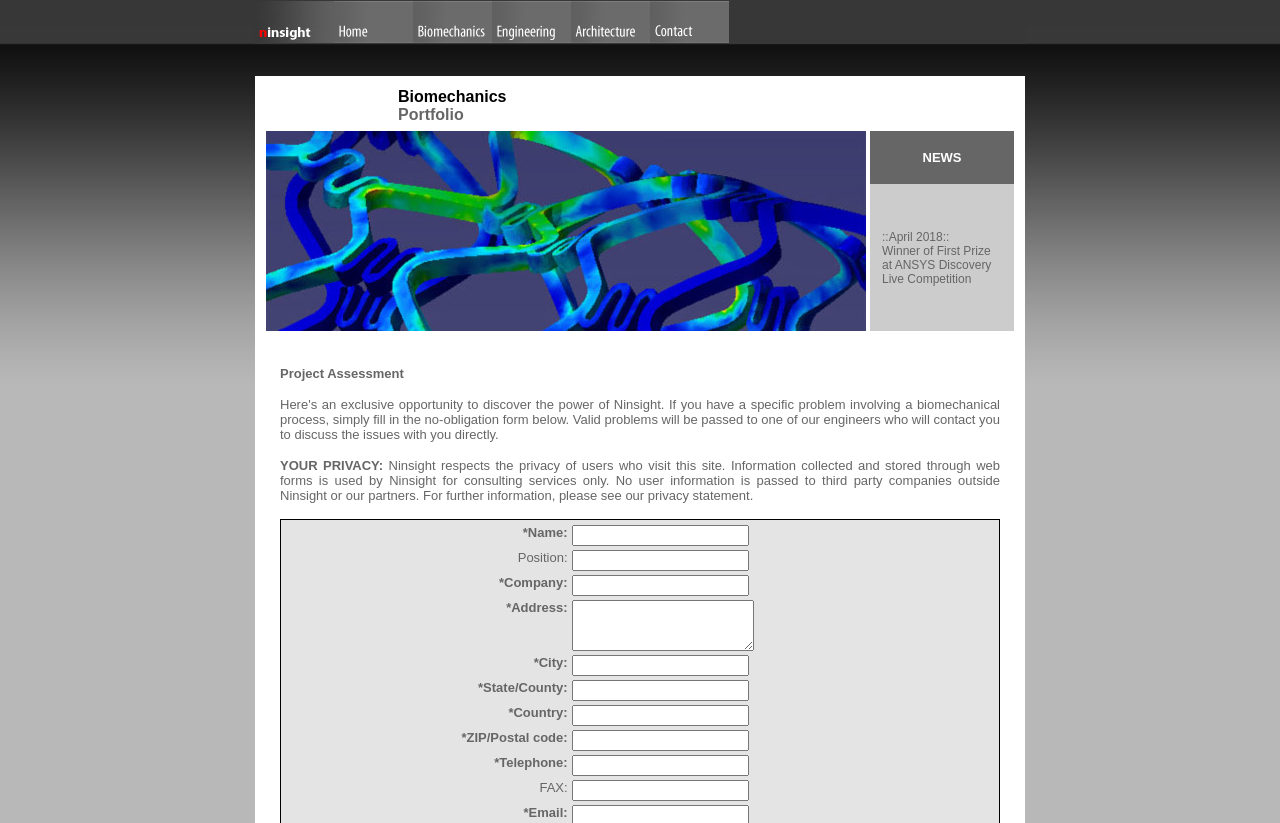What is the category of the portfolio?
Please give a detailed and elaborate answer to the question.

I found a LayoutTableCell element with the text 'Biomechanics Portfolio', which suggests that the portfolio is related to biomechanics.